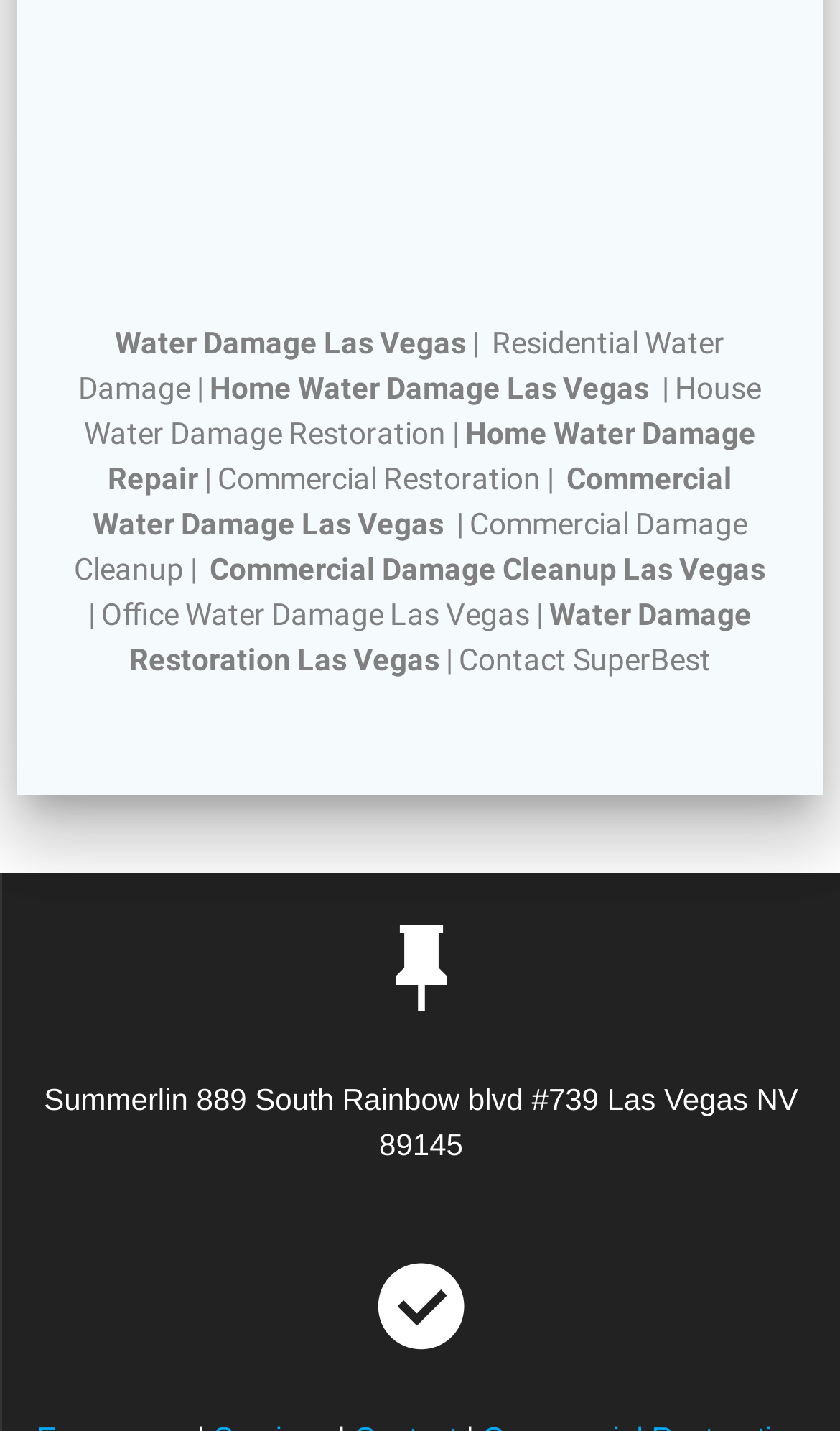From the image, can you give a detailed response to the question below:
What type of services does SuperBest provide?

I inferred the type of services provided by SuperBest by looking at the various link texts on the page, which all relate to water damage restoration and cleanup.